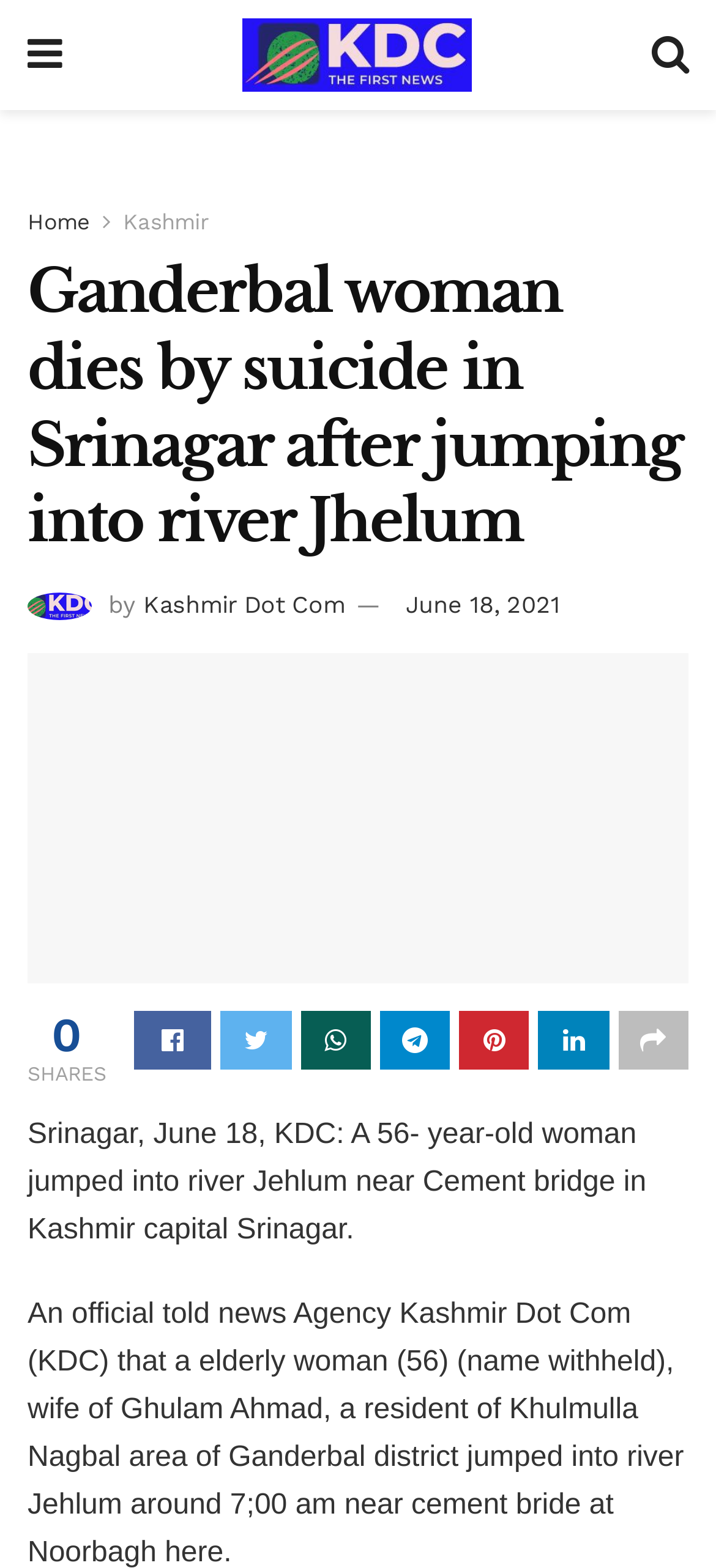Illustrate the webpage with a detailed description.

The webpage appears to be a news article from Kashmir Dot Com. At the top left, there is a small icon and a link to the website's homepage. Next to it, there are several links to different sections of the website, including "Home" and "Kashmir". 

Below these links, there is a large heading that reads "Ganderbal woman dies by suicide in Srinagar after jumping into river Jhelum". This heading spans across the top of the page. 

To the right of the heading, there is a small image of the Kashmir Dot Com logo. Below the logo, there is a link to the article's title, which is the same as the heading. This link is accompanied by a larger image that likely represents the article's content. 

Further down the page, there is a link to the date of the article, "June 18, 2021". Below this, there is a section with several social media links, including Facebook, Twitter, and others, represented by their respective icons. 

The main content of the article begins below the social media links. The article starts with the sentence "Srinagar, June 18, KDC: A 56- year-old woman jumped into river Jehlum near Cement bridge in Kashmir capital Srinagar." The rest of the article likely continues below this sentence, but its content is not provided in the accessibility tree.